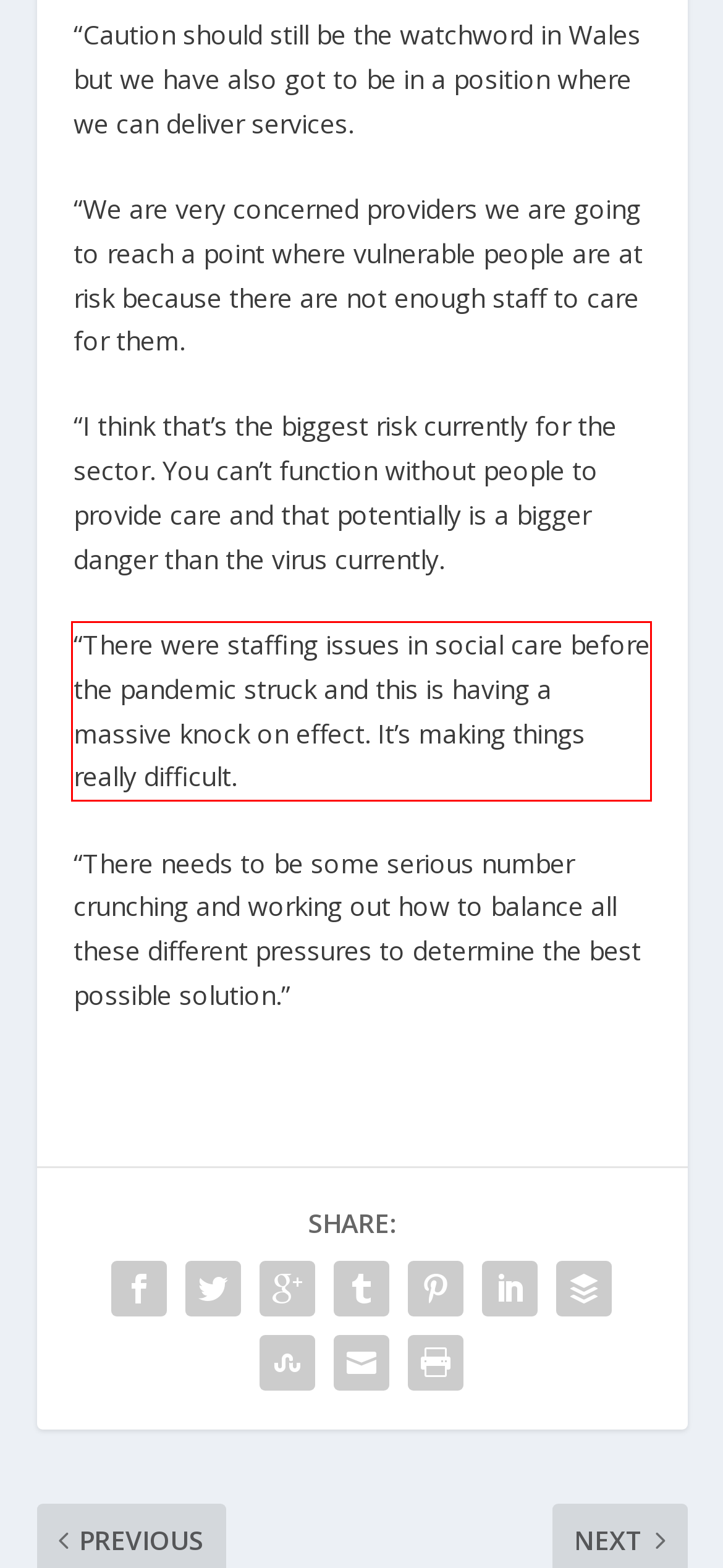Within the screenshot of the webpage, there is a red rectangle. Please recognize and generate the text content inside this red bounding box.

“There were staffing issues in social care before the pandemic struck and this is having a massive knock on effect. It’s making things really difficult.